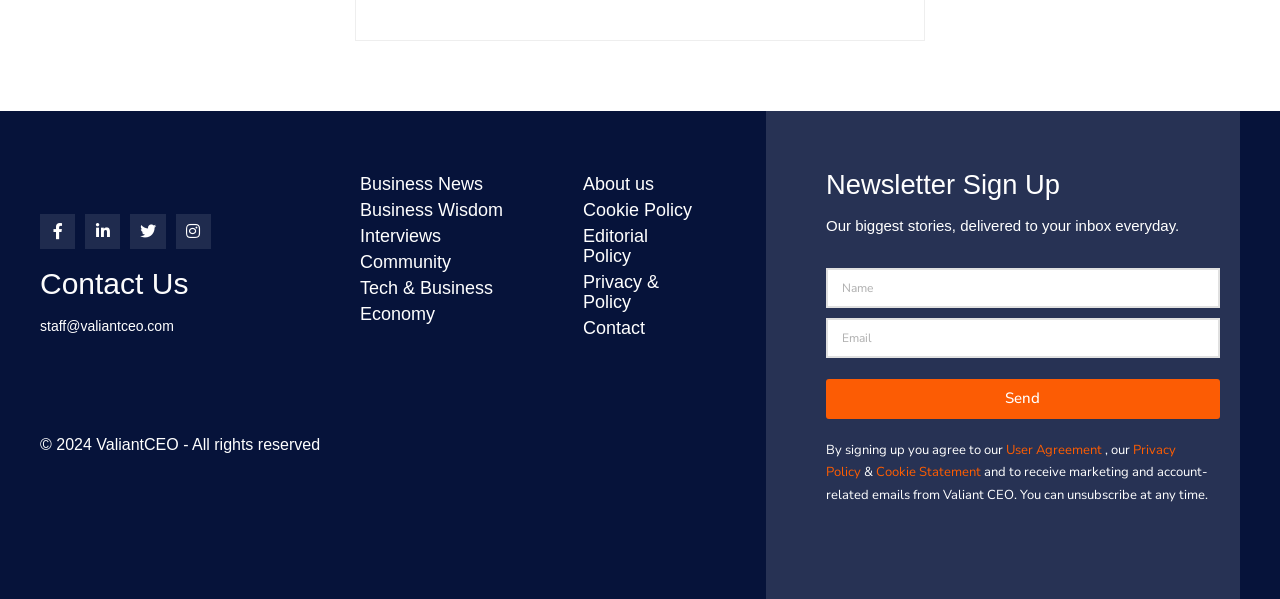What are the categories of news available on the website?
From the details in the image, answer the question comprehensively.

I found the categories of news by looking at the links on the webpage, specifically the ones located above the 'About us' link. These links are 'Business News', 'Business Wisdom', 'Interviews', 'Community', 'Tech & Business', and 'Economy'.